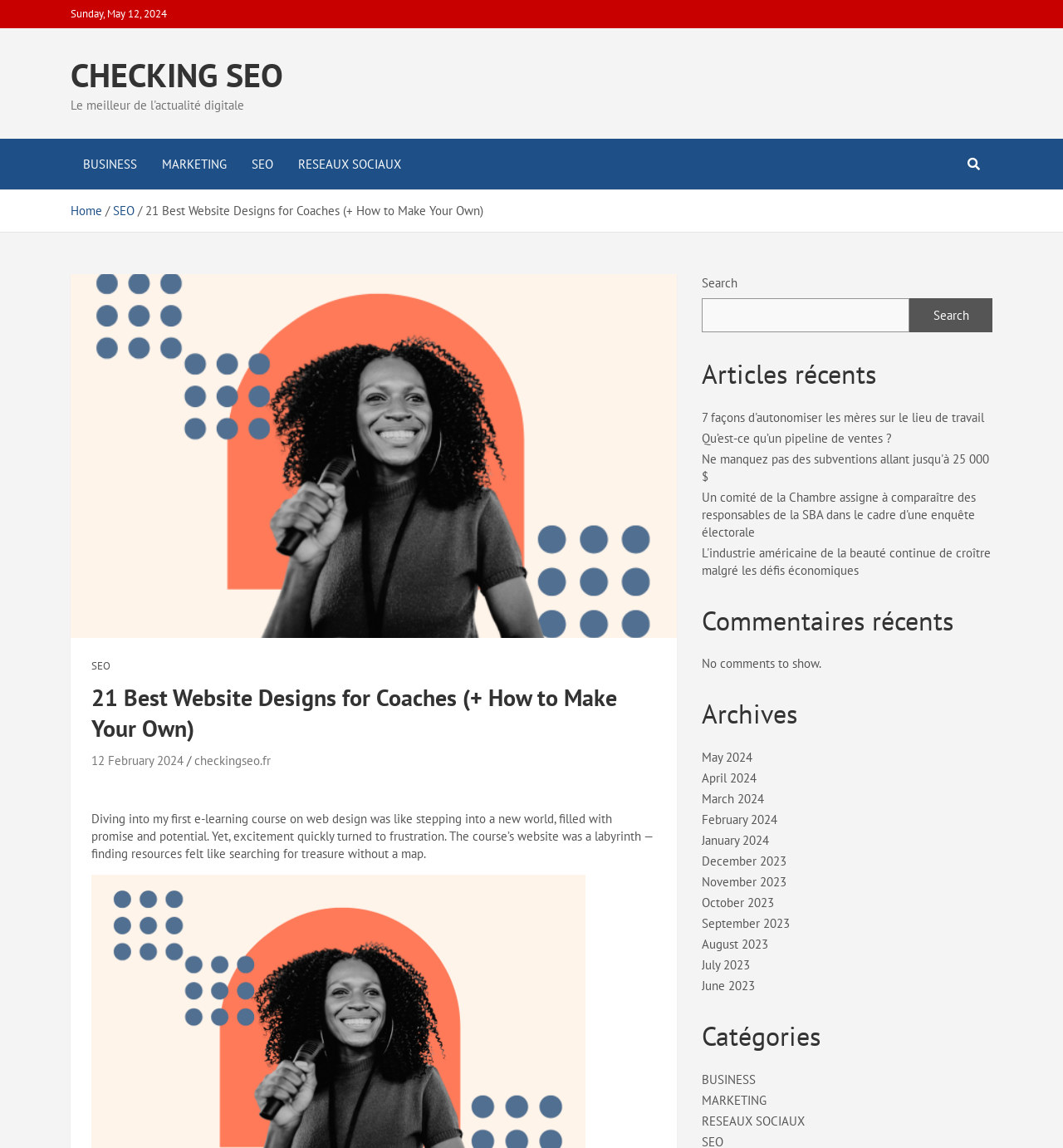Provide a brief response to the question below using a single word or phrase: 
How many recent articles are listed on the webpage?

5